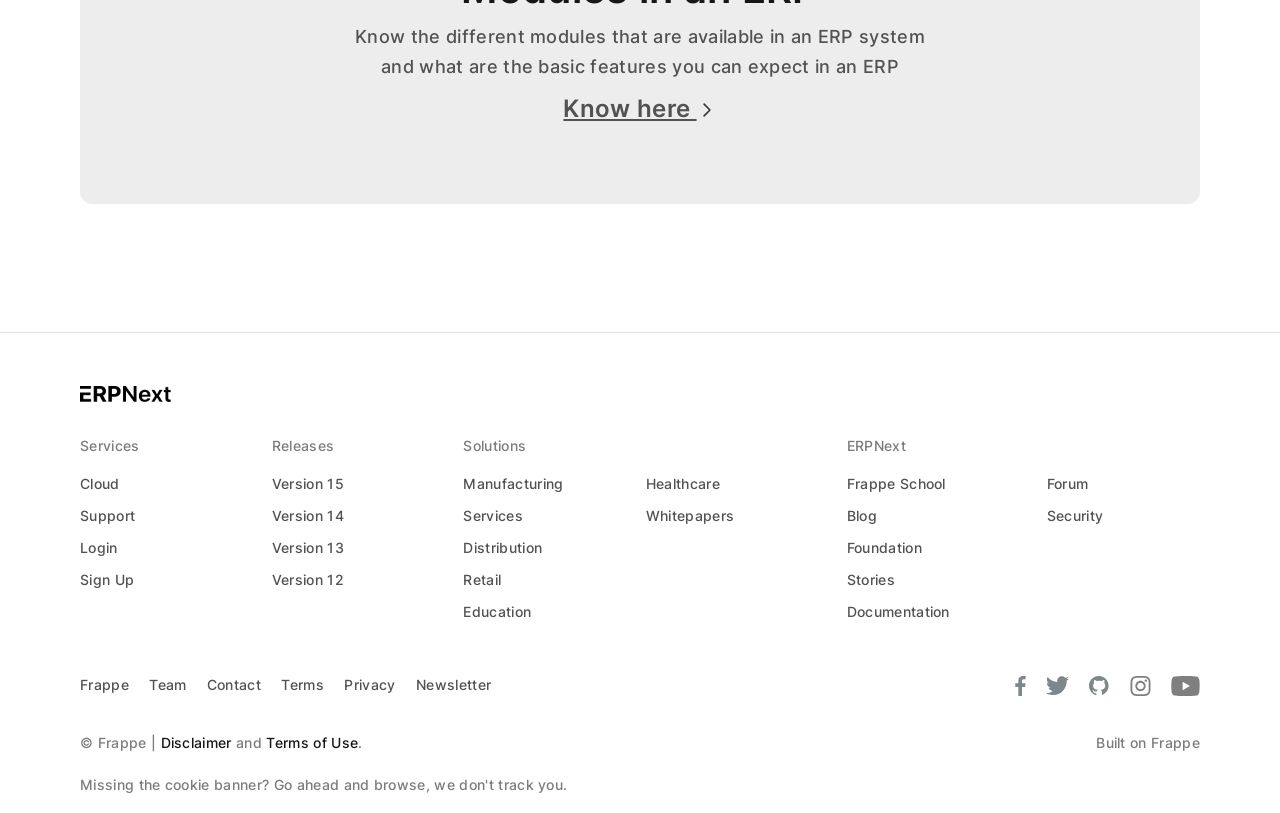Determine the bounding box coordinates of the element that should be clicked to execute the following command: "Learn about Manufacturing".

[0.362, 0.584, 0.44, 0.605]